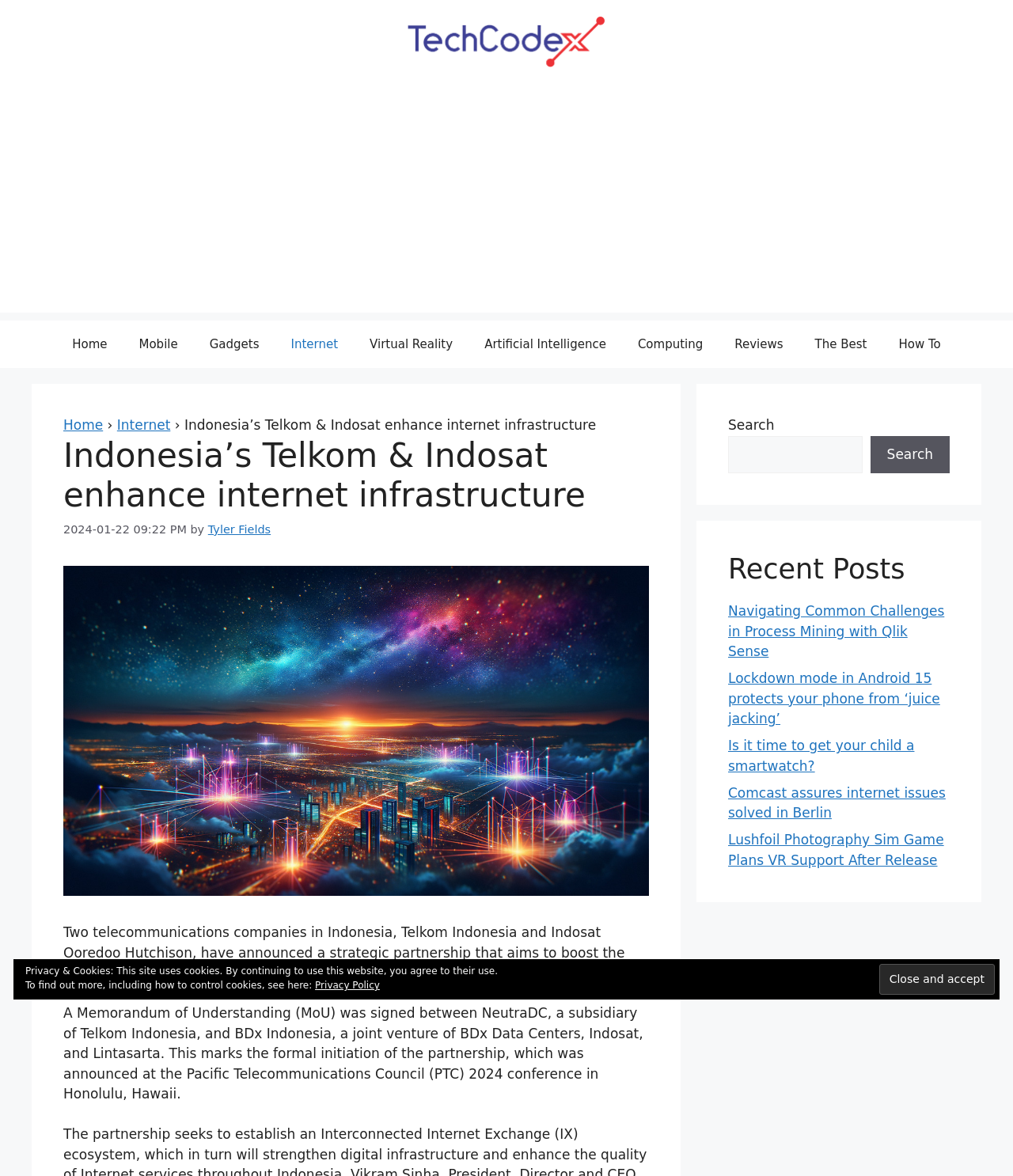Please determine the bounding box coordinates of the element's region to click for the following instruction: "Read the article 'Indonesia’s Telkom & Indosat enhance internet infrastructure'".

[0.062, 0.355, 0.588, 0.368]